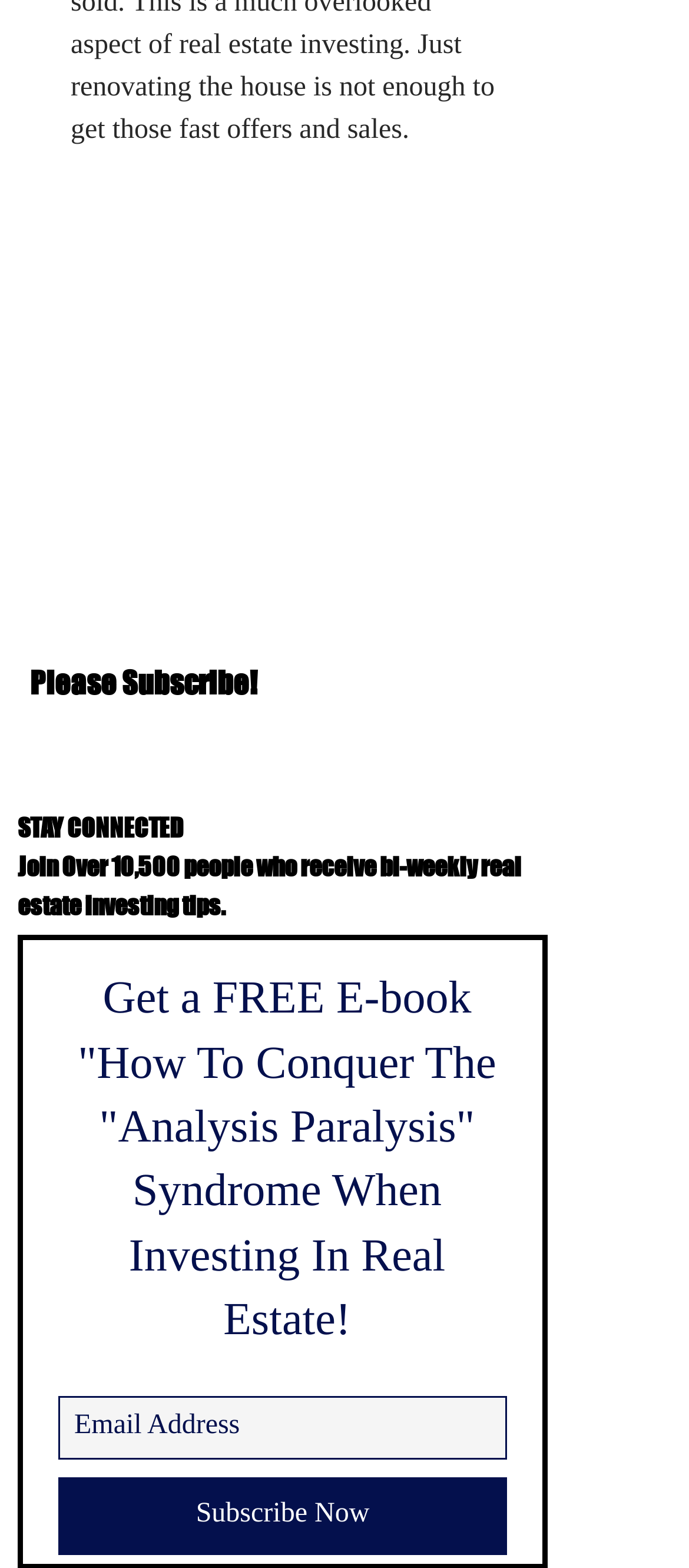Please specify the bounding box coordinates of the clickable region necessary for completing the following instruction: "Subscribe to the newsletter". The coordinates must consist of four float numbers between 0 and 1, i.e., [left, top, right, bottom].

[0.085, 0.942, 0.736, 0.991]